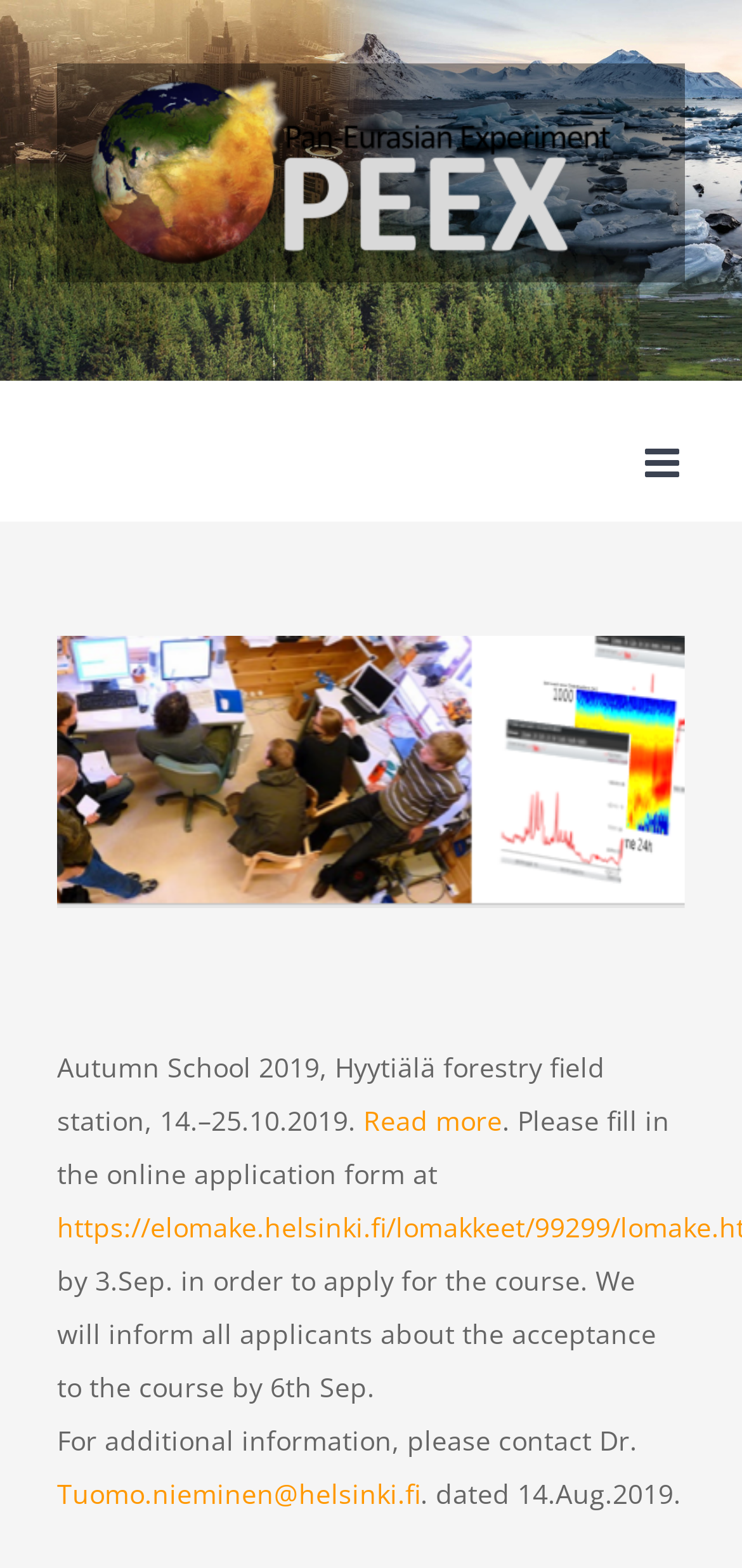Generate a thorough explanation of the webpage's elements.

The webpage appears to be an event page for the Autumn School 2019, held at the Hyytiälä forestry field station from October 14th to 25th, 2019. 

At the top of the page, there is a heading with an image, taking up most of the width. Below this, on the top right corner, there is a link to toggle the mobile menu. 

The main content of the page is an article section, which occupies most of the page. It starts with a link to view a larger image, followed by a brief description of the event, including the dates and location. 

Below this, there is a "Read more" link, and then a paragraph of text providing more information about the event, including instructions to fill in an online application form by September 3rd. 

Further down, there is another paragraph of text with additional information, including contact details for Dr. Tuomo Nieminen, and a note about the date of the announcement, August 14th, 2019. 

At the bottom of the page, there is a "Go to Top" link, allowing users to quickly navigate back to the top of the page.